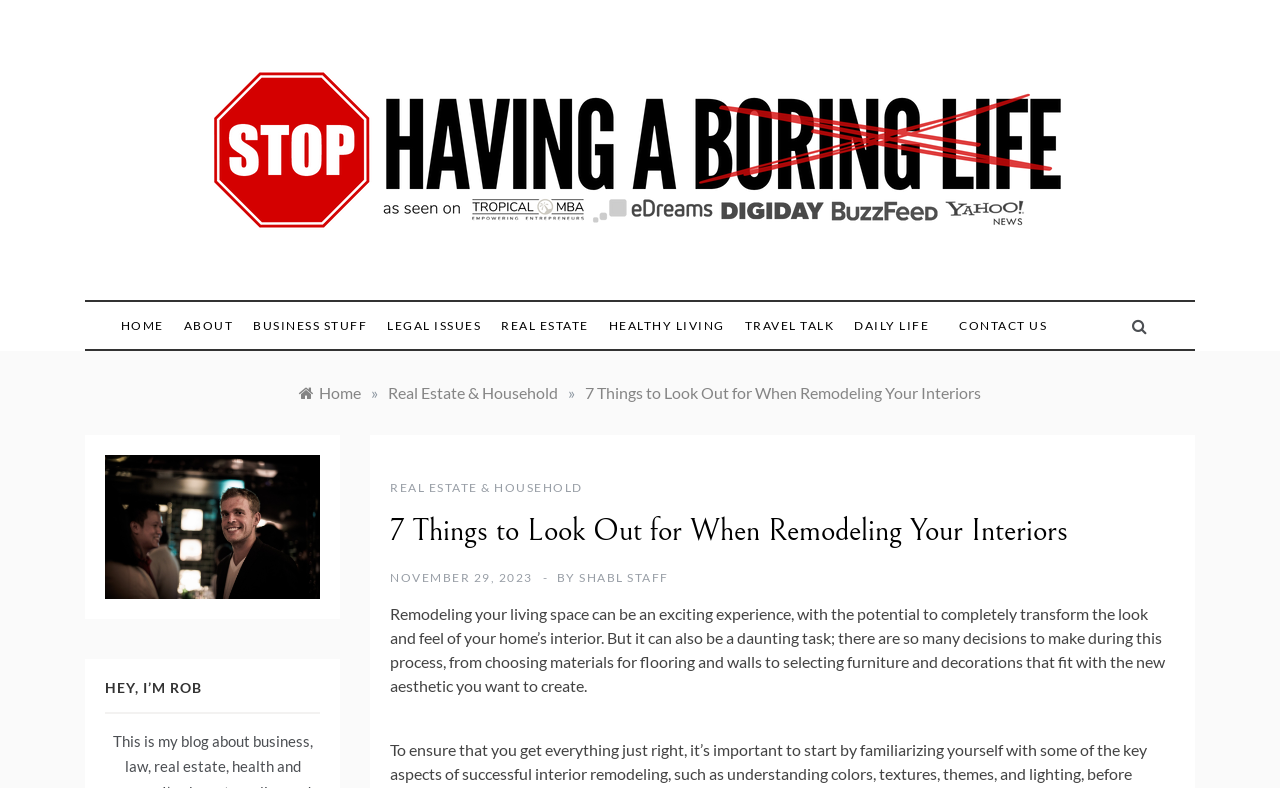What is the category of the current webpage?
Answer briefly with a single word or phrase based on the image.

Real Estate & Household